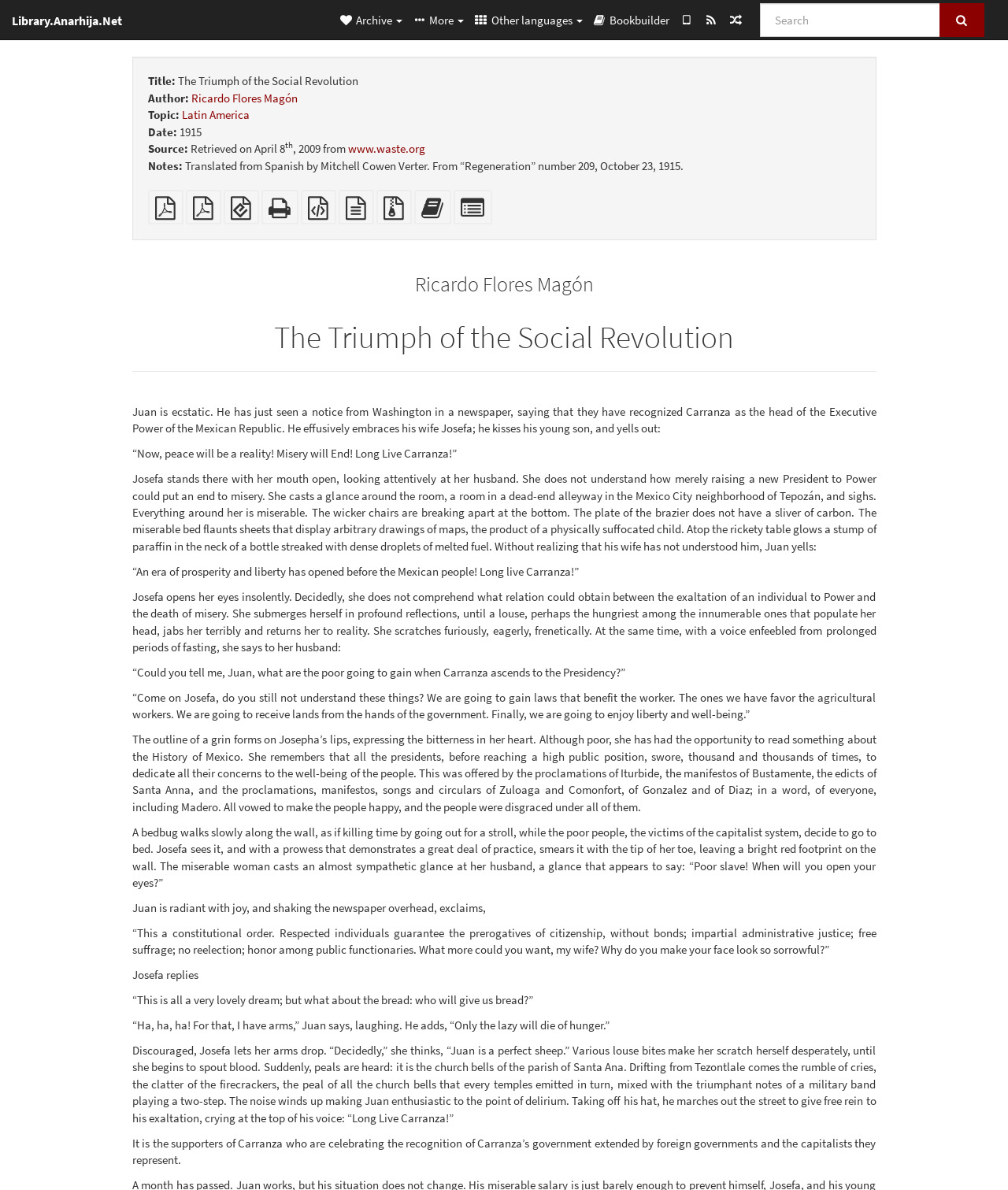Pinpoint the bounding box coordinates of the clickable element needed to complete the instruction: "Visit the archive". The coordinates should be provided as four float numbers between 0 and 1: [left, top, right, bottom].

[0.331, 0.0, 0.404, 0.033]